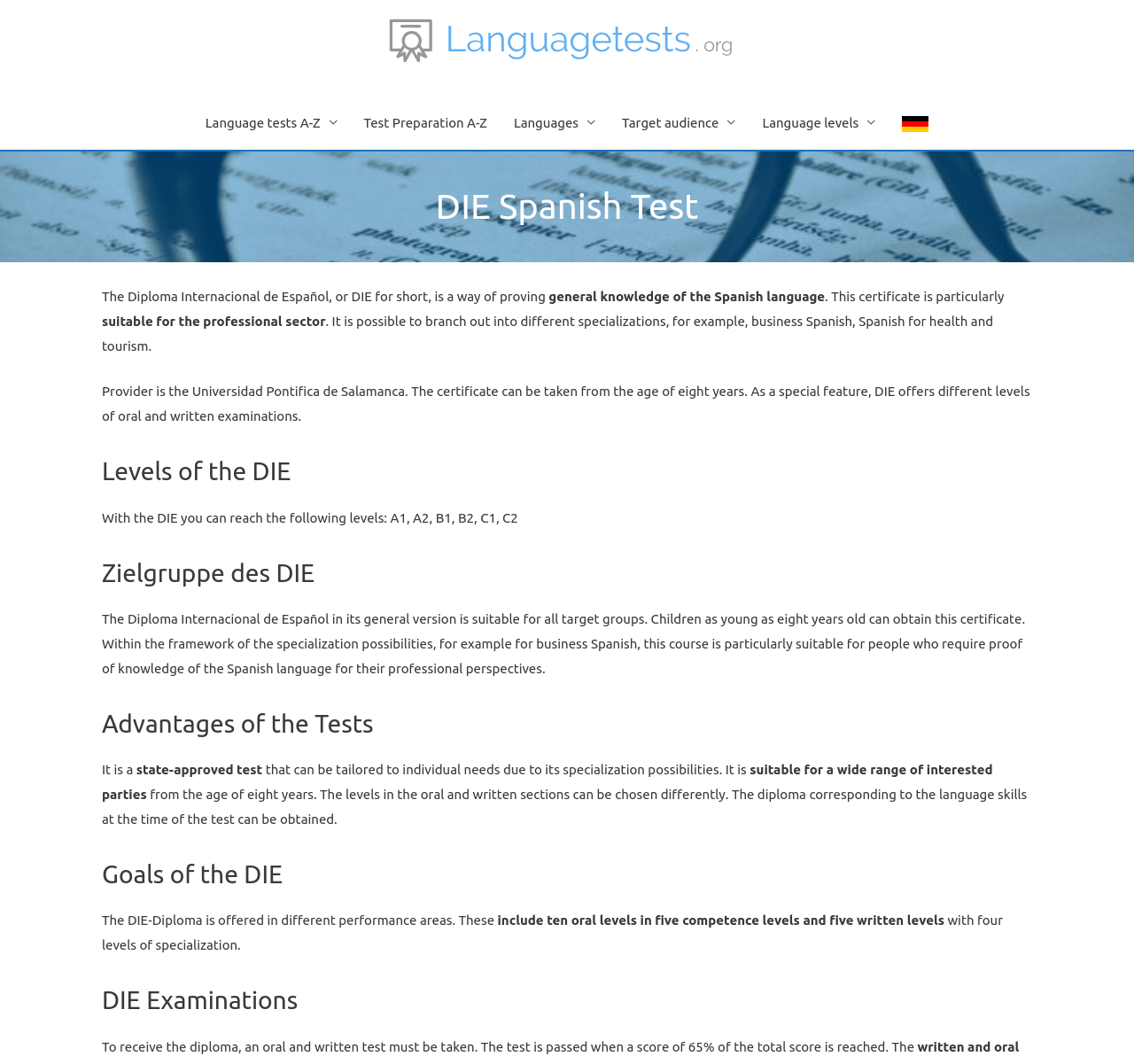Extract the primary header of the webpage and generate its text.

DIE Spanish Test